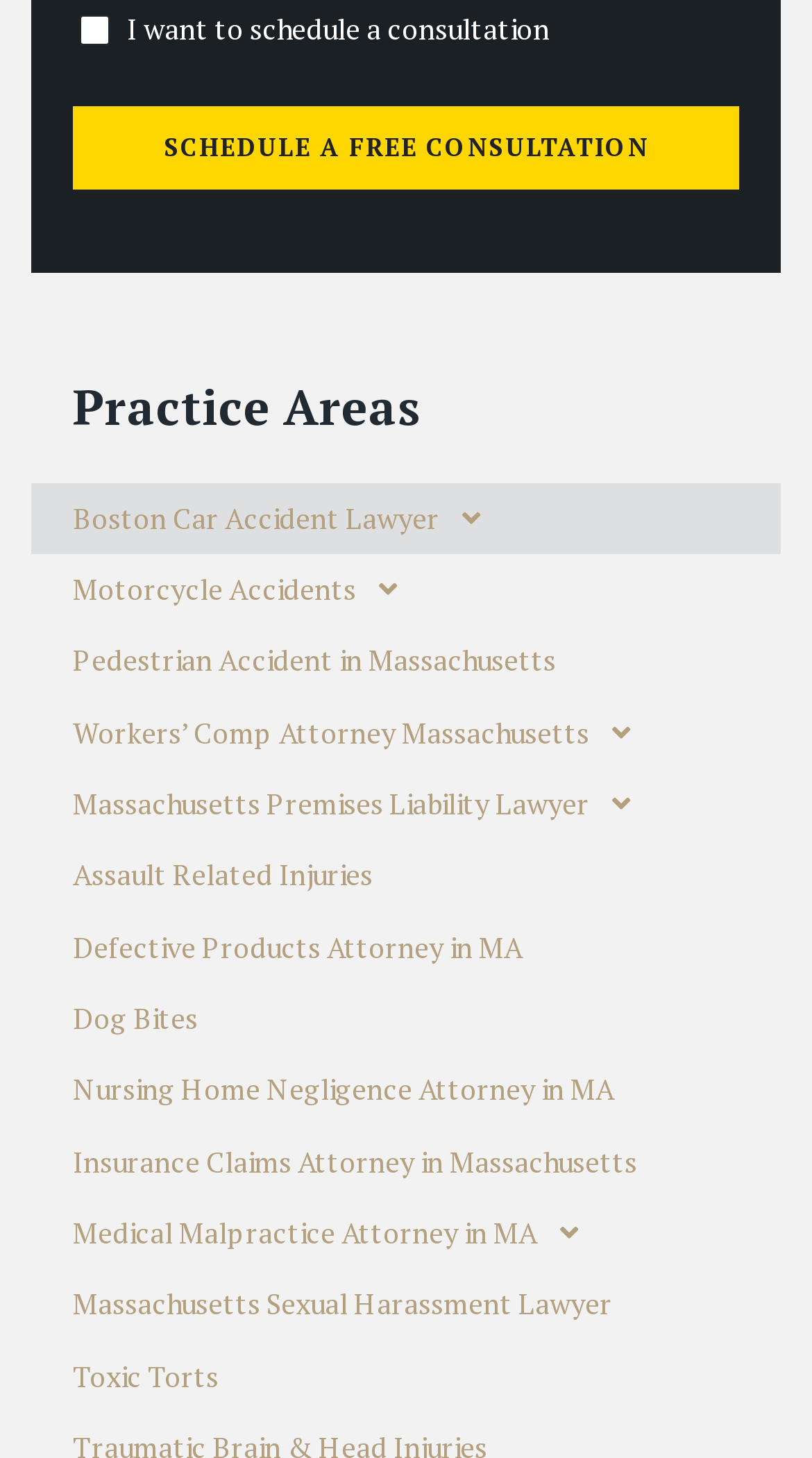Answer in one word or a short phrase: 
What is the location of the lawyers listed on this webpage?

Massachusetts